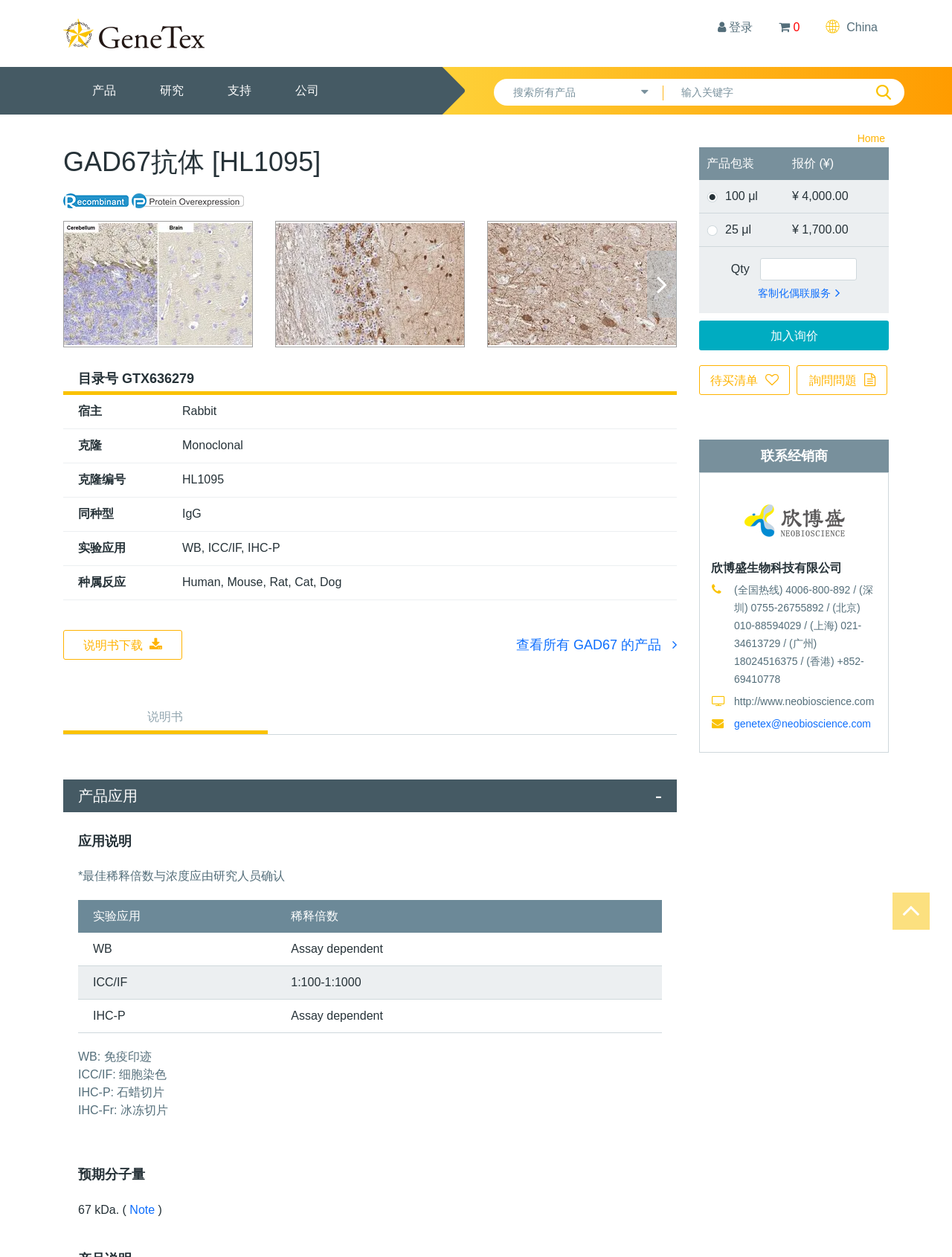What is the molecular weight of this antibody?
Please answer using one word or phrase, based on the screenshot.

67 kDa